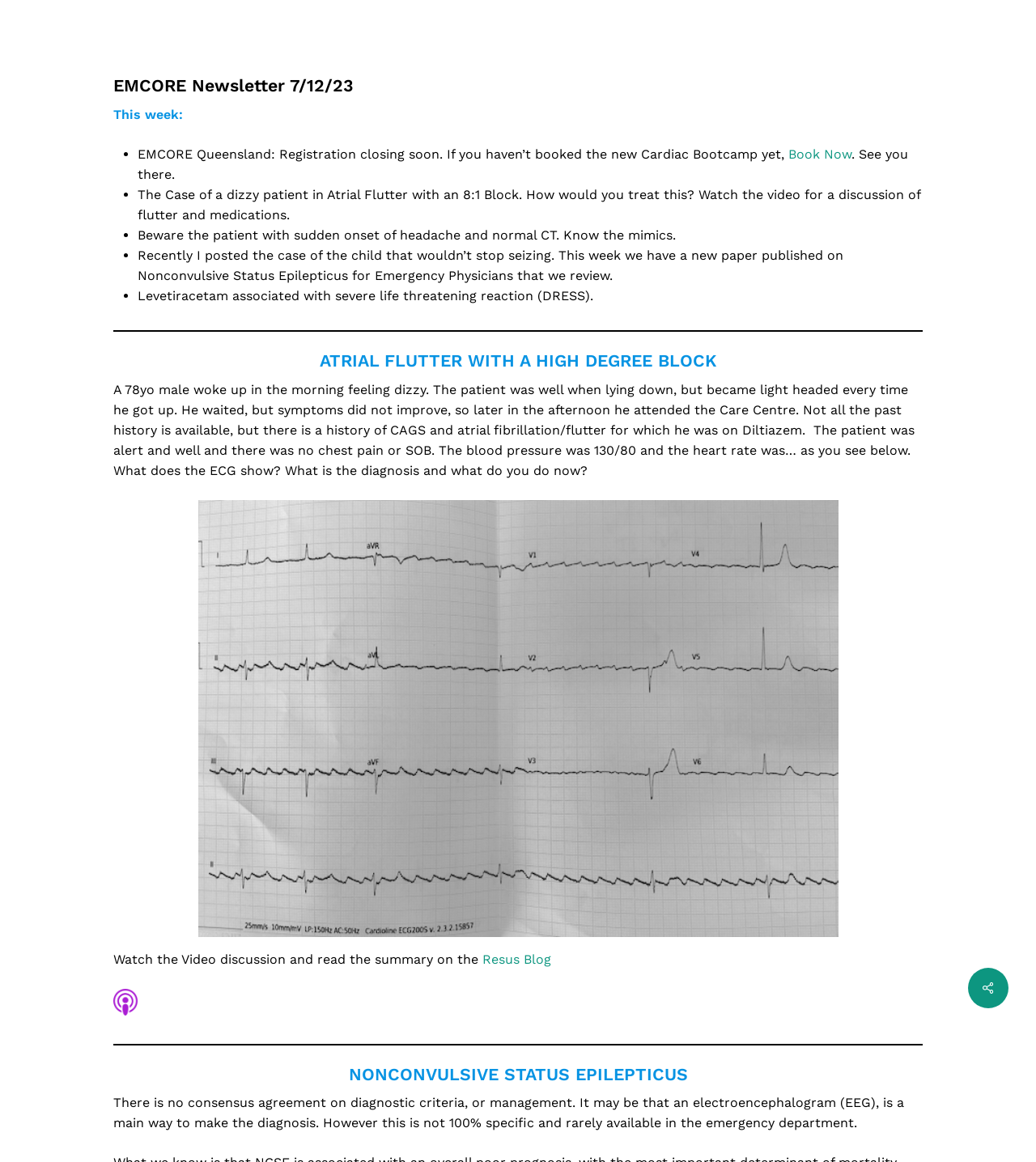Determine the bounding box coordinates of the element that should be clicked to execute the following command: "Read the Resus Blog".

[0.466, 0.819, 0.532, 0.832]